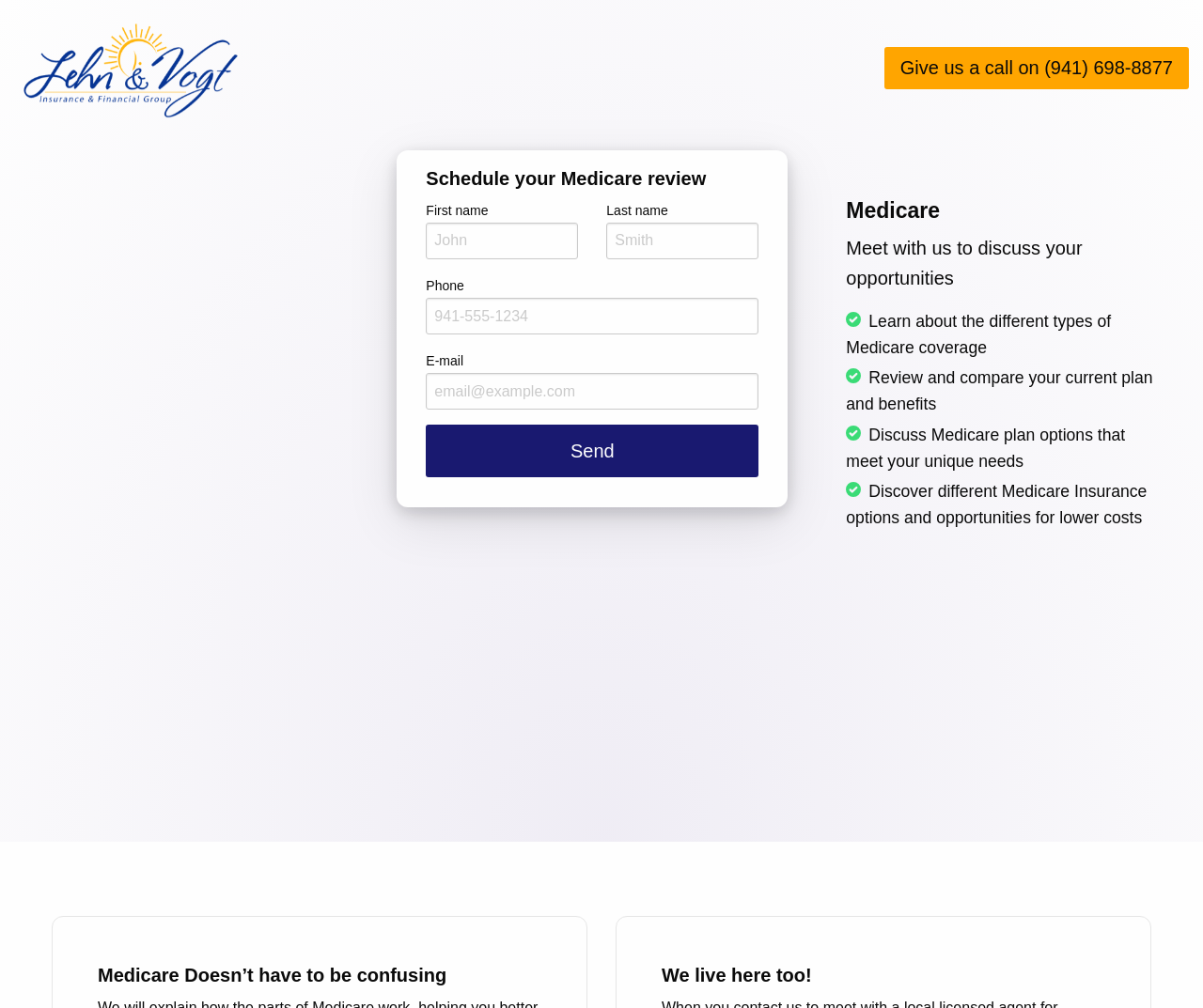Find the coordinates for the bounding box of the element with this description: "parent_node: Phone name="phone" placeholder="941-555-1234" title="Phone"".

[0.354, 0.296, 0.631, 0.332]